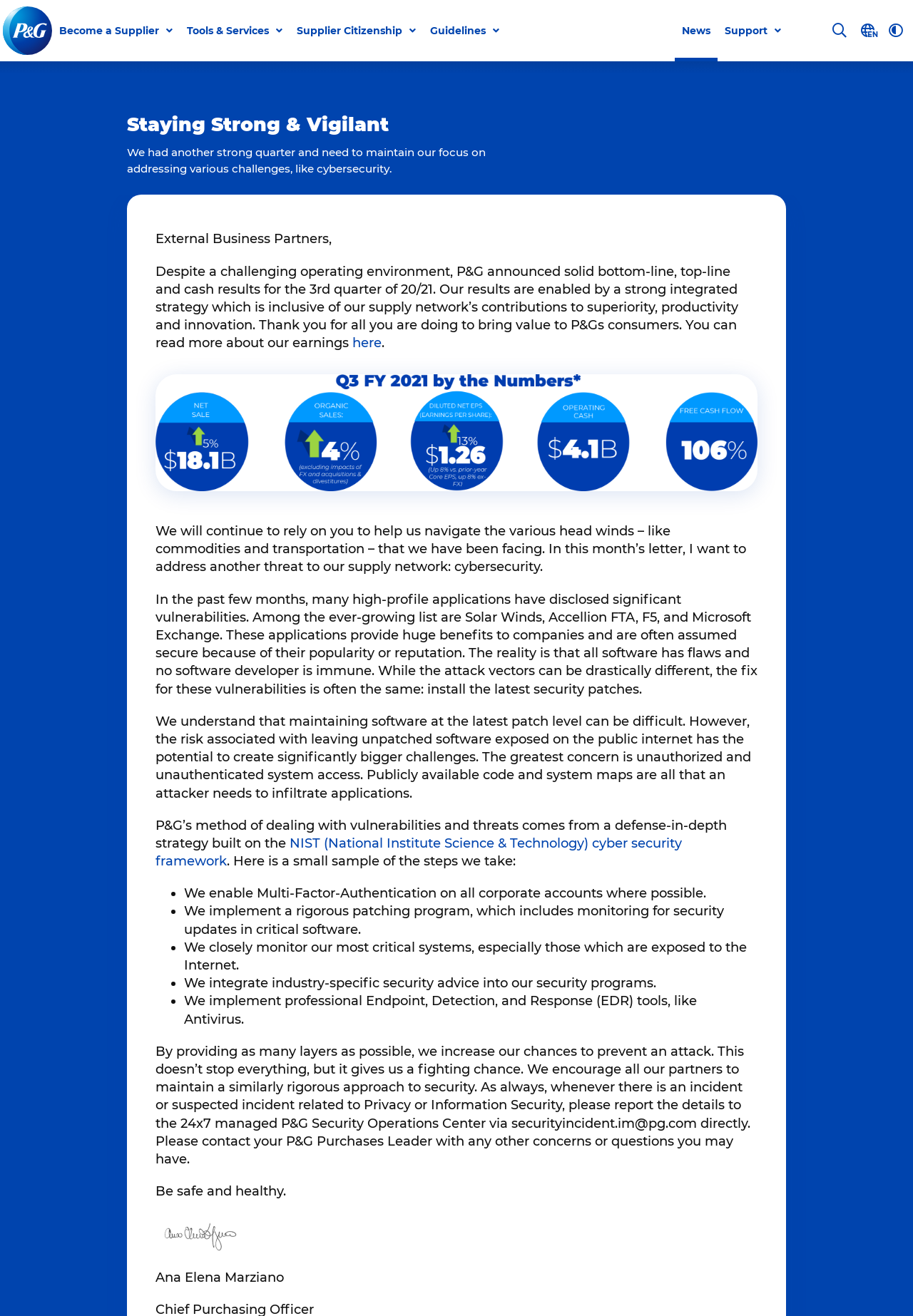Answer the question with a single word or phrase: 
What is the purpose of the letter?

To address cybersecurity threats